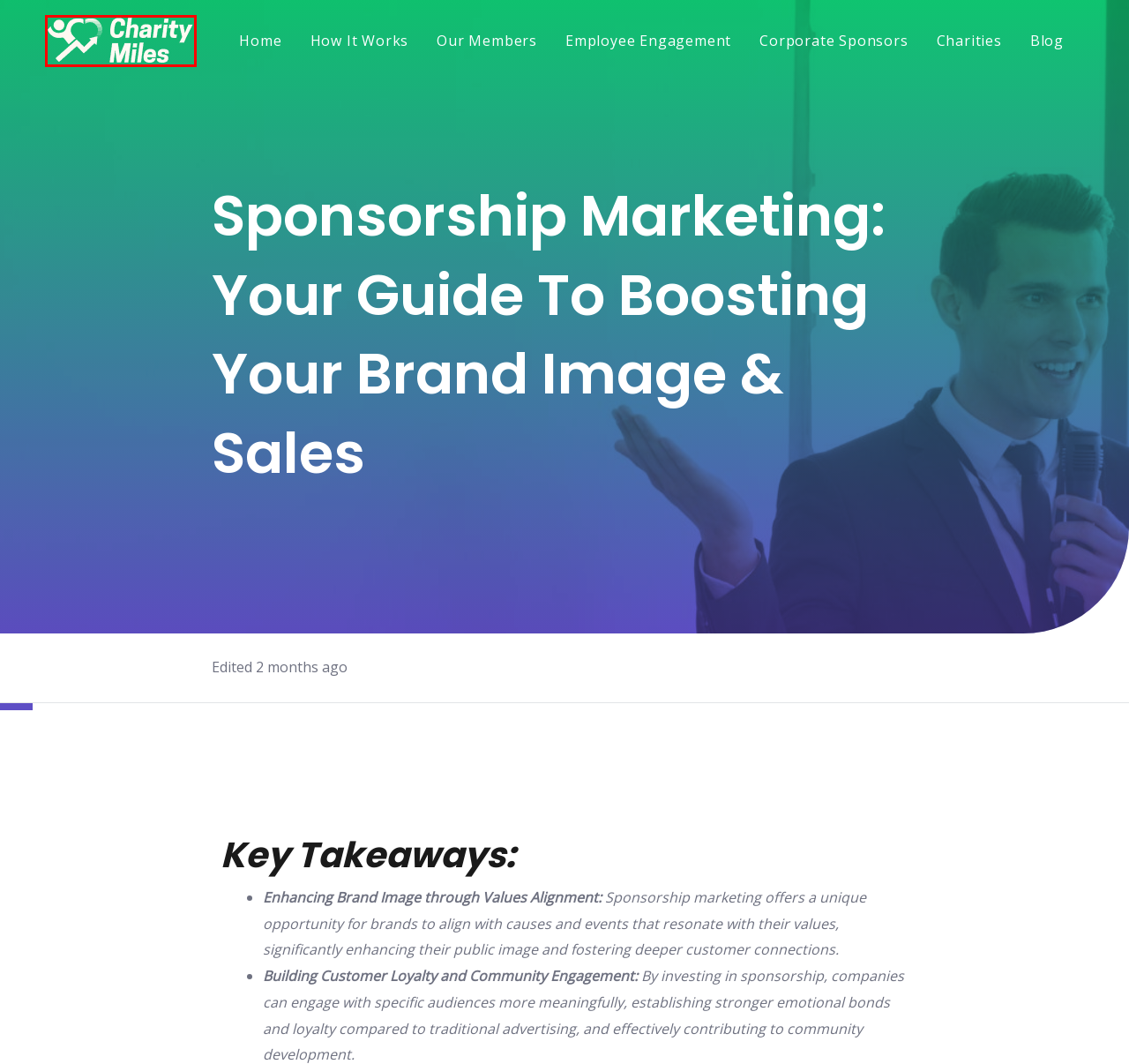Analyze the screenshot of a webpage with a red bounding box and select the webpage description that most accurately describes the new page resulting from clicking the element inside the red box. Here are the candidates:
A. Blog - Charity Miles App
B. Charities - Charity Miles App
C. Press - Charity Miles App
D. How It Works - Charity Miles App
E. Corporate Sponsors - Charity Miles App
F. Employee Engagement - Charity Miles App
G. Our Members - Charity Miles App
H. Home - Charity Miles App

H